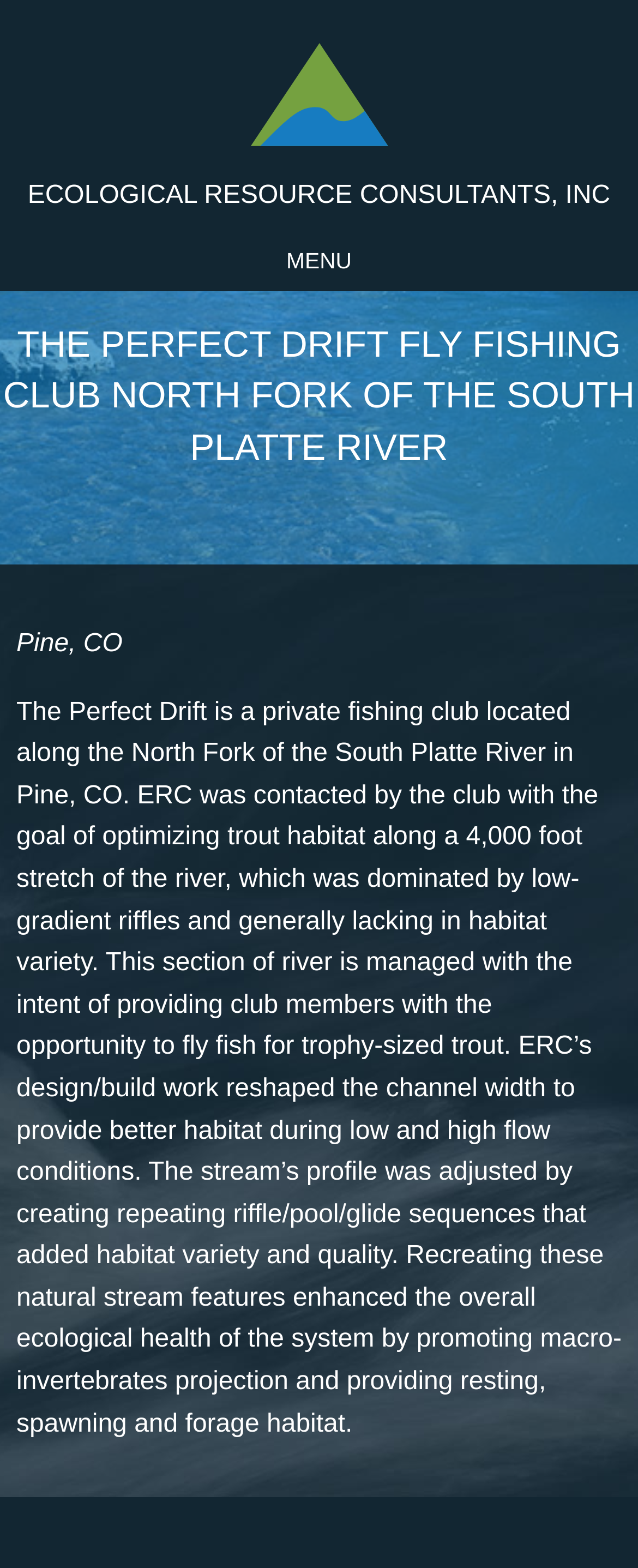Describe all visible elements and their arrangement on the webpage.

The webpage is about The Perfect Drift Fly Fishing Club, located along the North Fork of the South Platte River in Pine, CO. At the top left of the page, there is a link to "ECOLOGICAL RESOURCE CONSULTANTS, INC". Next to it, there is an off-canvas element with a "MENU" label. 

Below these elements, there is a prominent heading that spans the entire width of the page, displaying the title "THE PERFECT DRIFT FLY FISHING CLUB NORTH FORK OF THE SOUTH PLATTE RIVER". 

The main content of the page is divided into an article section, which takes up most of the page. Within this section, there is a brief location description "Pine, CO" at the top, followed by a detailed paragraph describing the fishing club and its collaboration with Ecological Resource Consultants, Inc. to optimize trout habitat along the river. The paragraph explains the design and build work done to enhance the ecological health of the system, including reshaping the channel width and creating natural stream features.